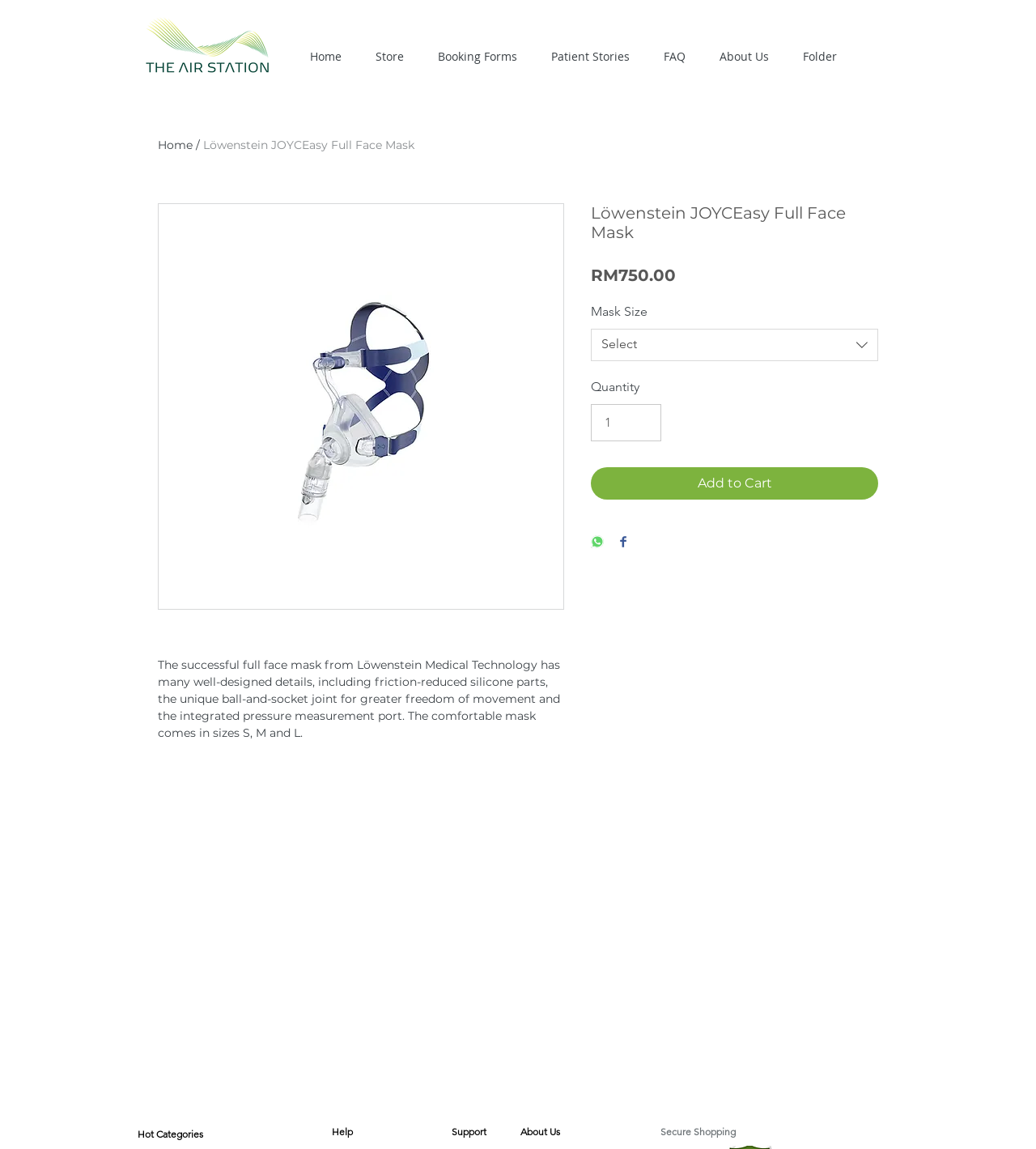Using the information shown in the image, answer the question with as much detail as possible: What is the function of the 'Share on WhatsApp' button?

I determined the answer by looking at the button element with ID 554, which has the text 'Share on WhatsApp' and an image of the WhatsApp logo. This suggests that the button is intended to allow users to share the product on the WhatsApp platform.